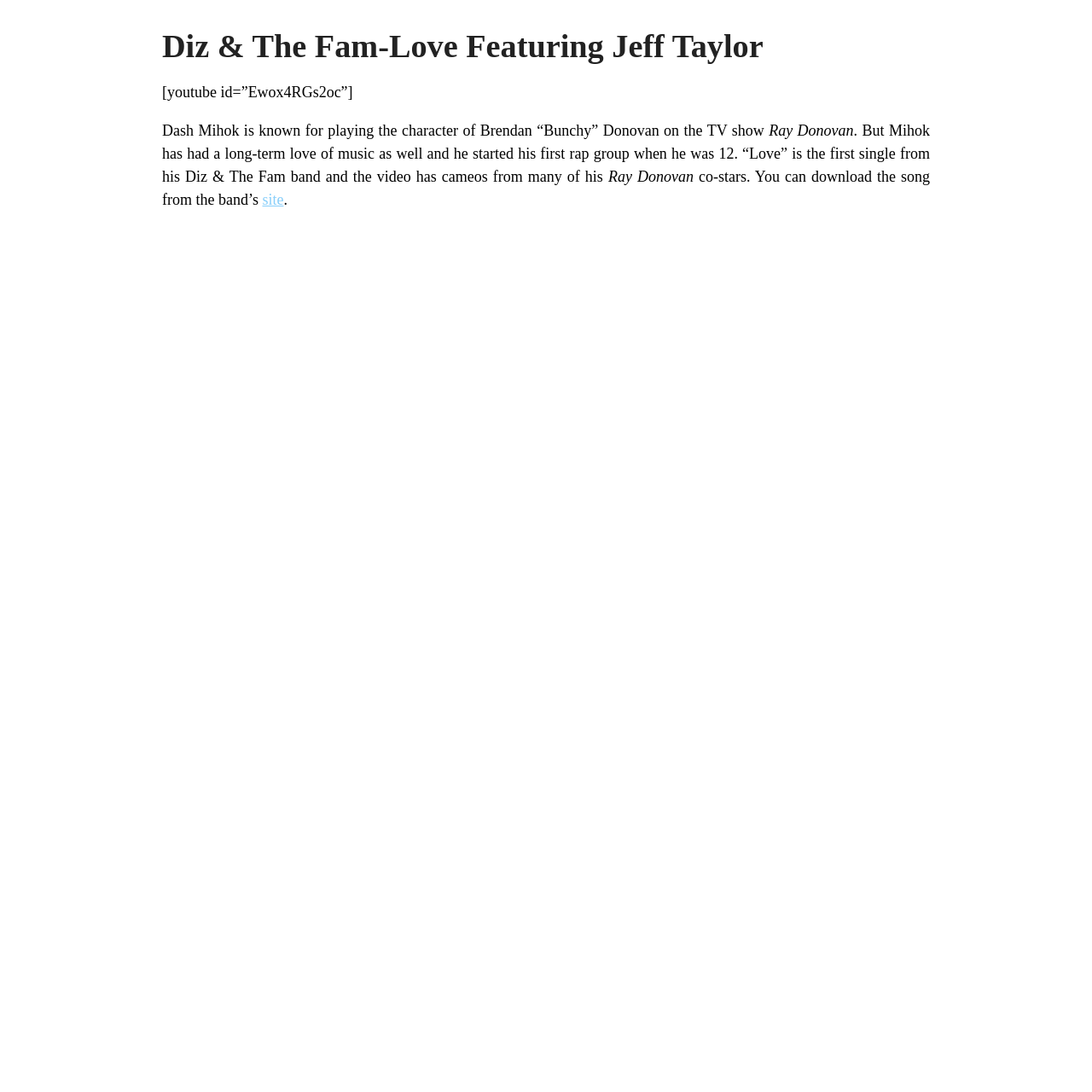What is the name of the band?
Please look at the screenshot and answer using one word or phrase.

Diz & The Fam